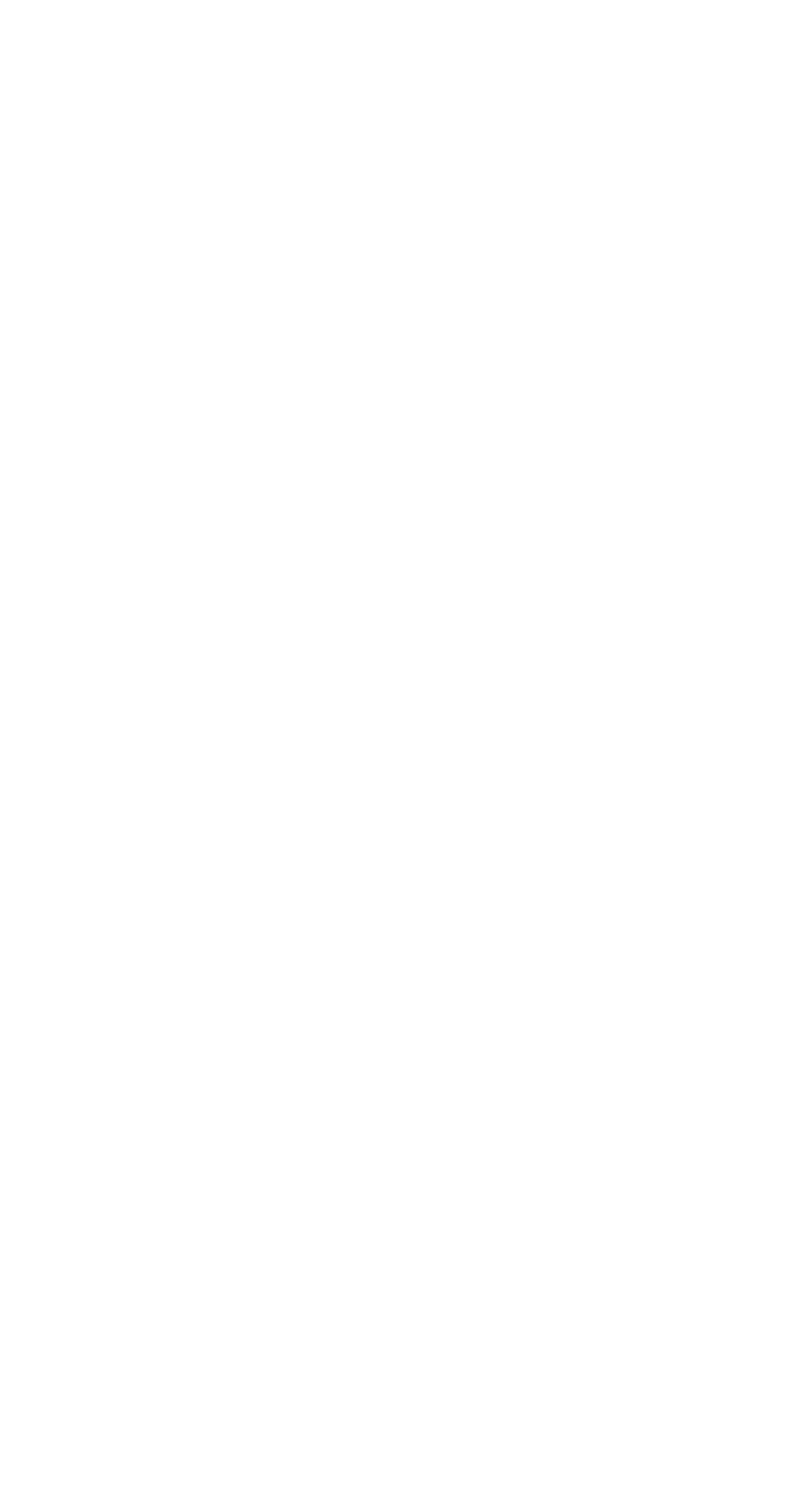Can you find the bounding box coordinates for the element to click on to achieve the instruction: "Identify my situation"?

[0.067, 0.215, 0.933, 0.243]